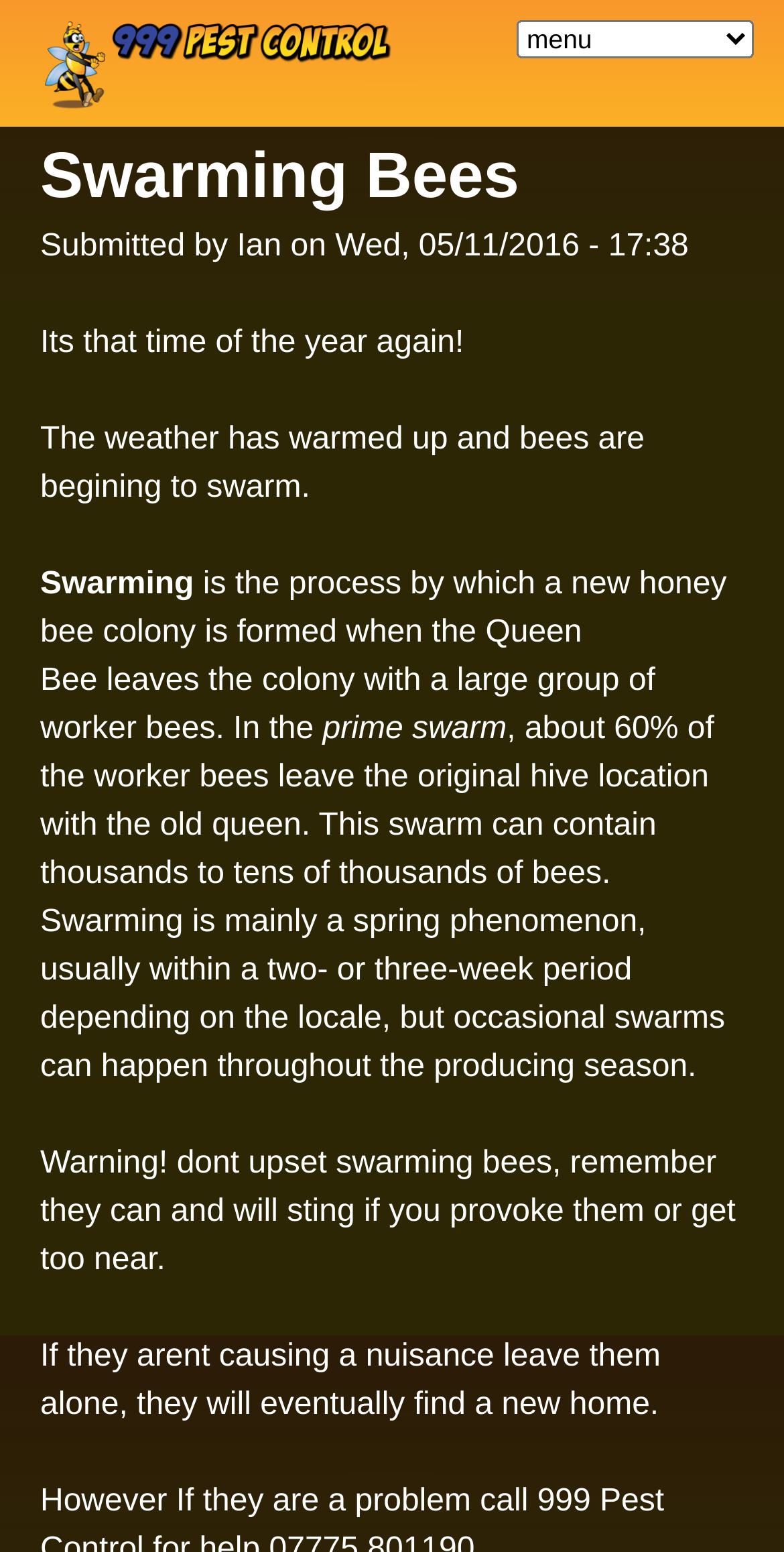What percentage of worker bees leave the original hive during a prime swarm? Based on the image, give a response in one word or a short phrase.

60%